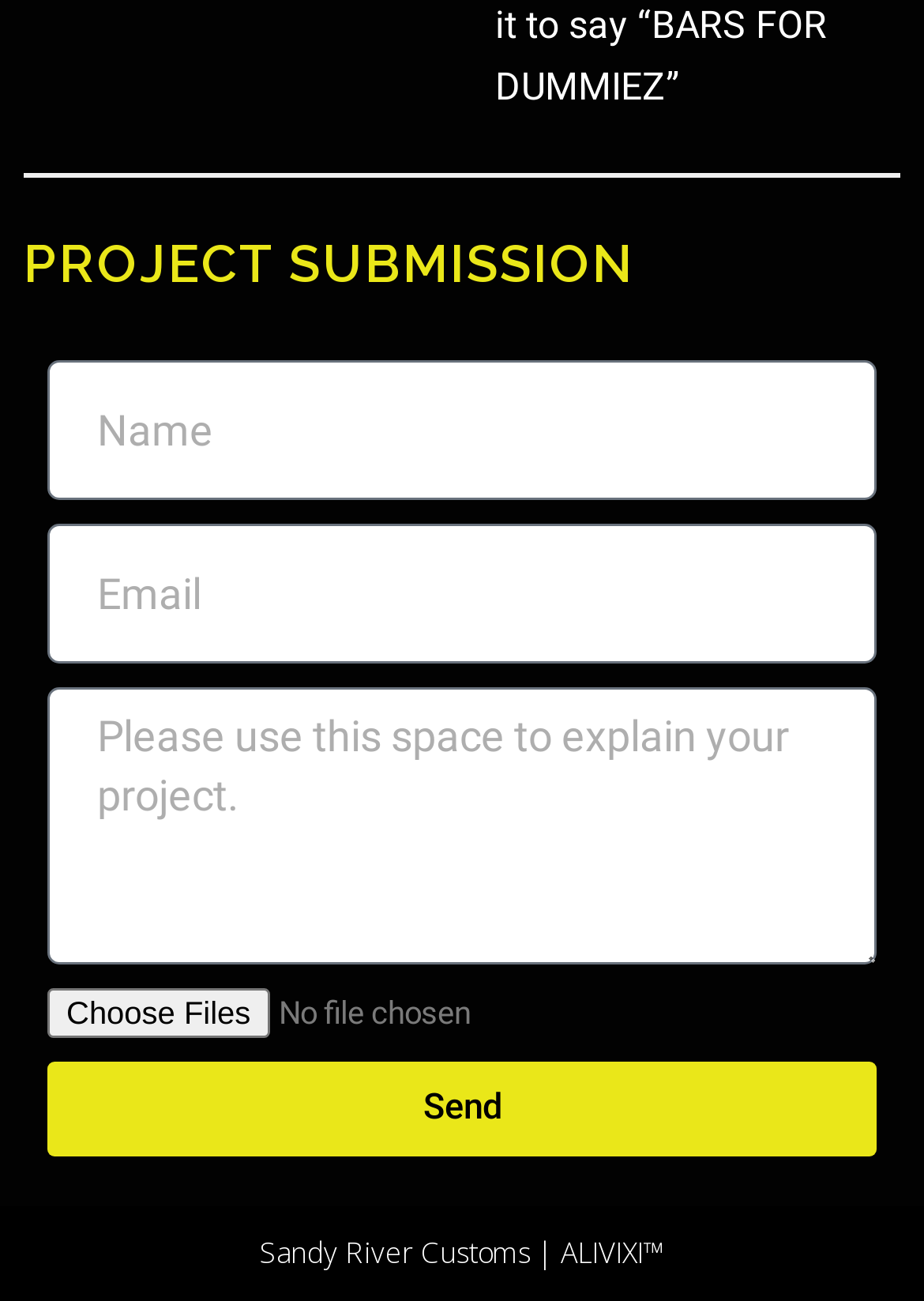Give a short answer using one word or phrase for the question:
What is the purpose of the textbox at the top?

Enter name